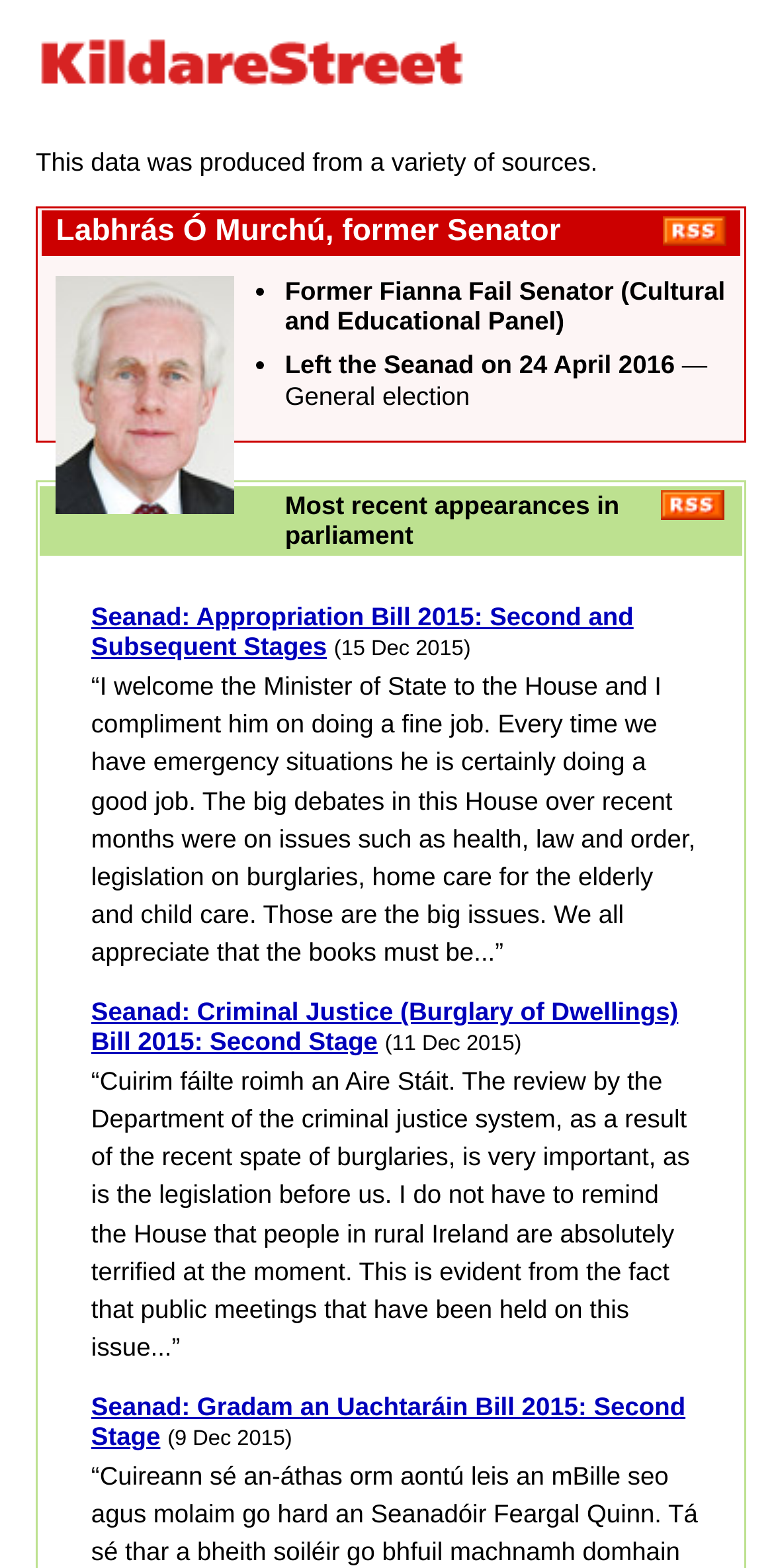Give a detailed account of the webpage, highlighting key information.

This webpage is about Labhrás Ó Murchú, a former Senator from KildareStreet.com. At the top, there is a heading with the website's name, accompanied by a link and an image of the website's logo. Below this, there is a static text describing the source of the data on the page.

To the right of the website's logo, there is a heading with the title "RSS feed Labhrás Ó Murchú, former Senator" along with an RSS feed image. Below this, there is a photo of Labhrás Ó Murchú.

On the left side of the page, there is a list of information about Labhrás Ó Murchú, including his former party affiliation as a Fianna Fail Senator and the date he left the Seanad. 

Further down, there is another heading with the title "RSS feed Most recent appearances in parliament" along with an RSS feed image. Below this, there are three sections with descriptions of Labhrás Ó Murchú's appearances in parliament, including the dates and topics of his speeches. Each section consists of a link to the specific appearance, the date of the appearance, and a quote from his speech.